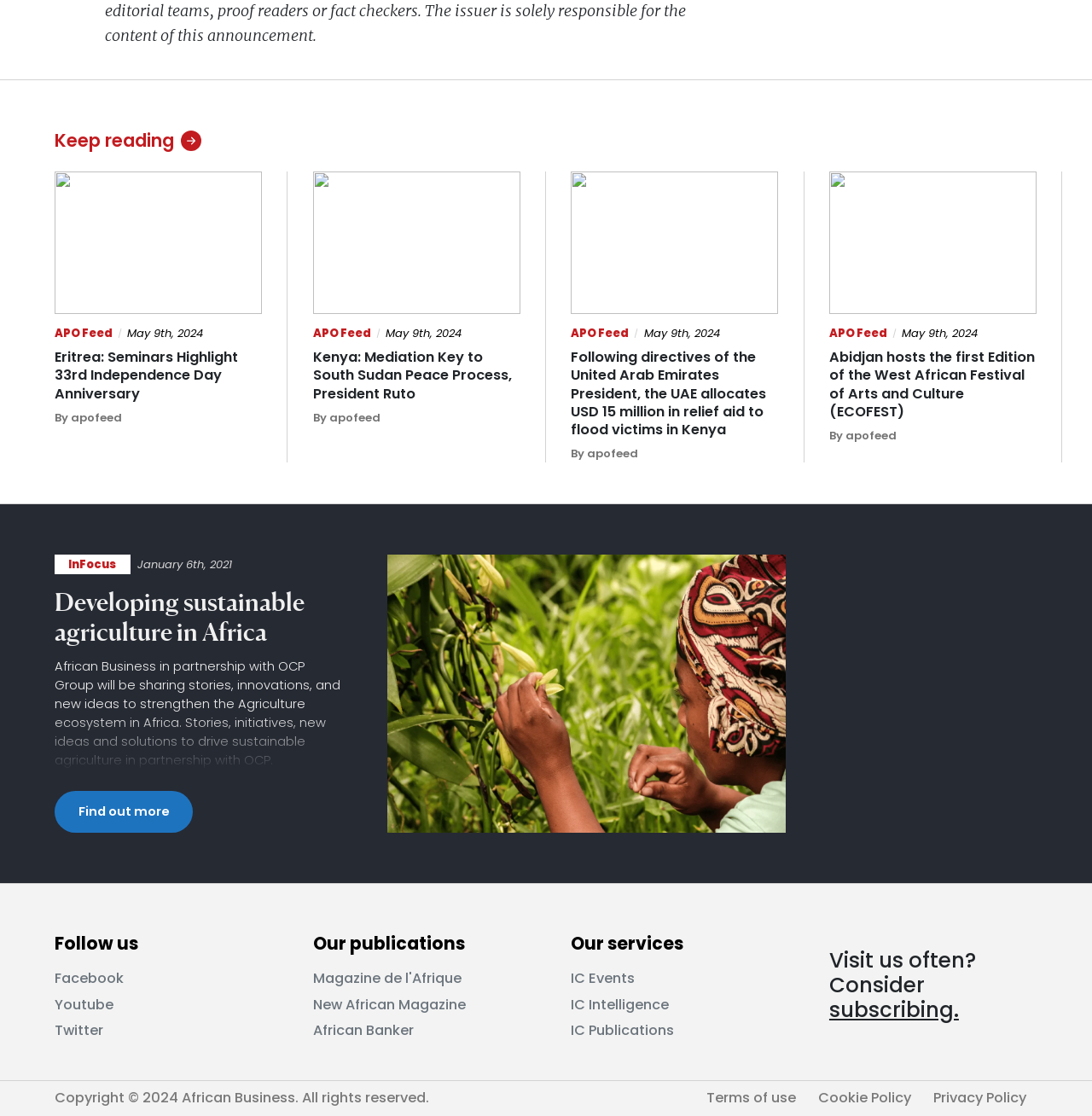What is the main topic of the webpage?
Based on the image, provide a one-word or brief-phrase response.

African news and business